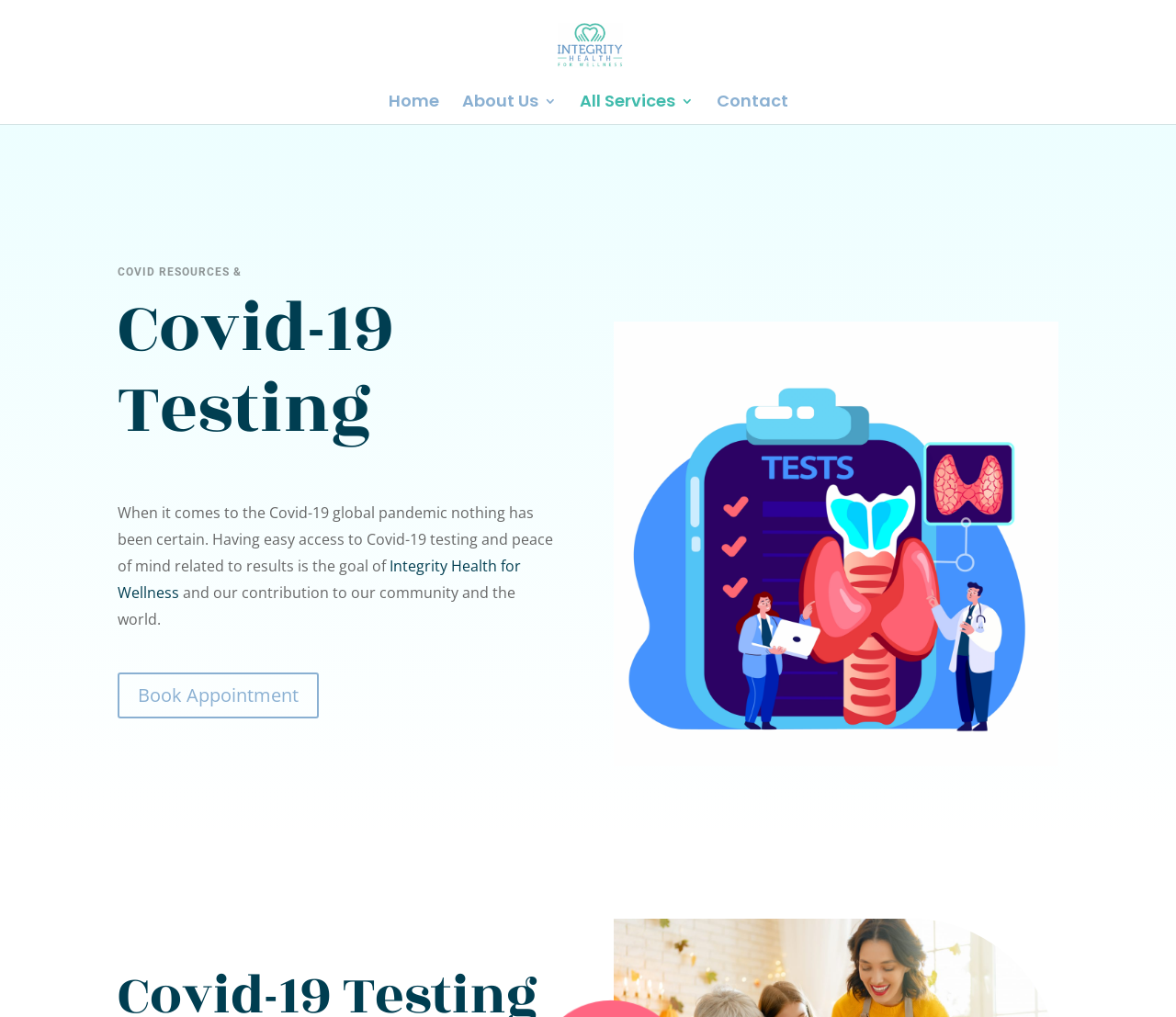Calculate the bounding box coordinates for the UI element based on the following description: "All Services". Ensure the coordinates are four float numbers between 0 and 1, i.e., [left, top, right, bottom].

[0.493, 0.093, 0.589, 0.122]